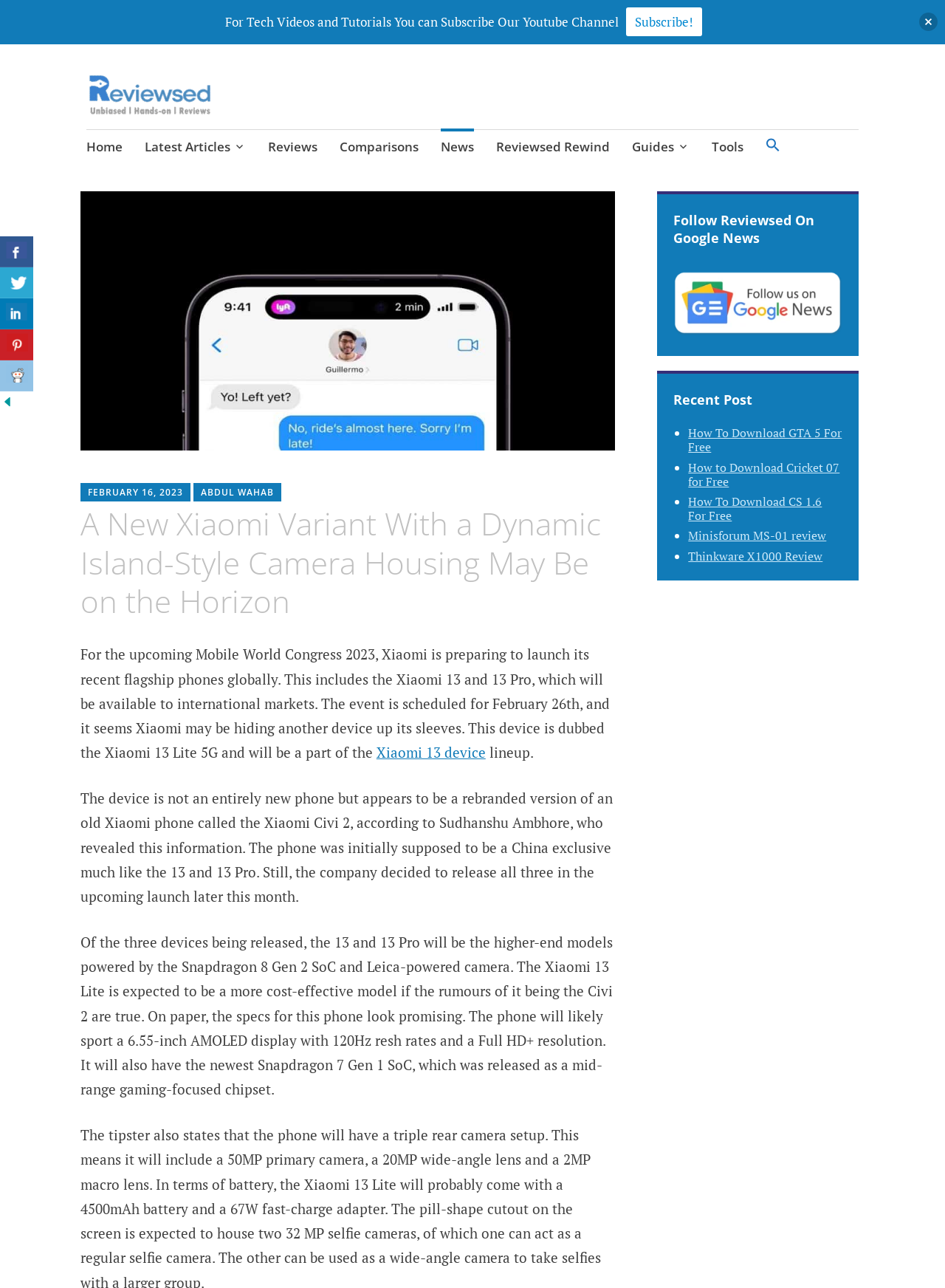By analyzing the image, answer the following question with a detailed response: What is the author of the article?

The author of the article can be found in the link element with the text 'ABDUL WAHAB' which is located below the title of the article.